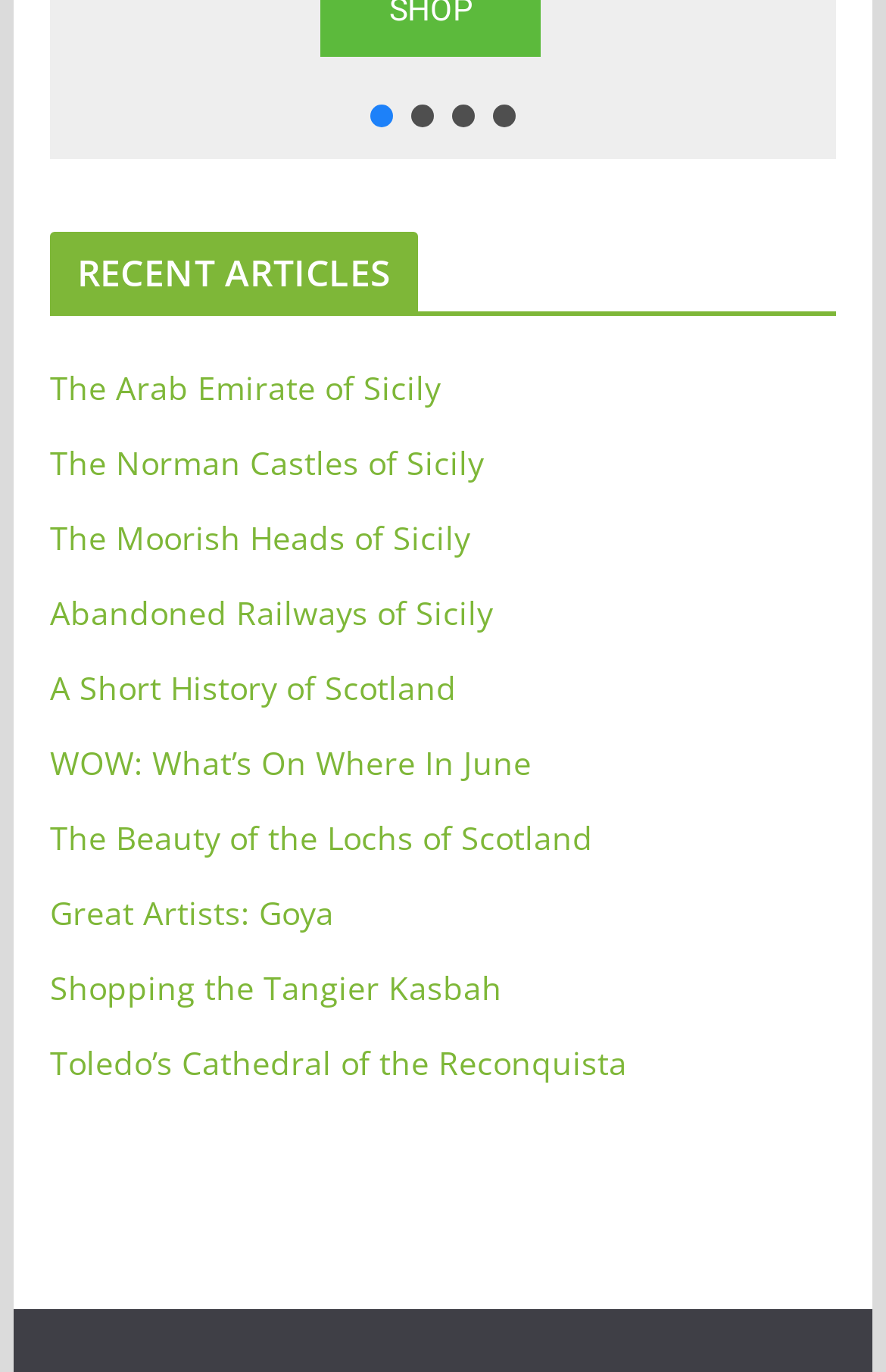Identify the bounding box coordinates of the clickable region necessary to fulfill the following instruction: "Click the button about The WW2 Battle of Crete". The bounding box coordinates should be four float numbers between 0 and 1, i.e., [left, top, right, bottom].

[0.418, 0.076, 0.444, 0.093]